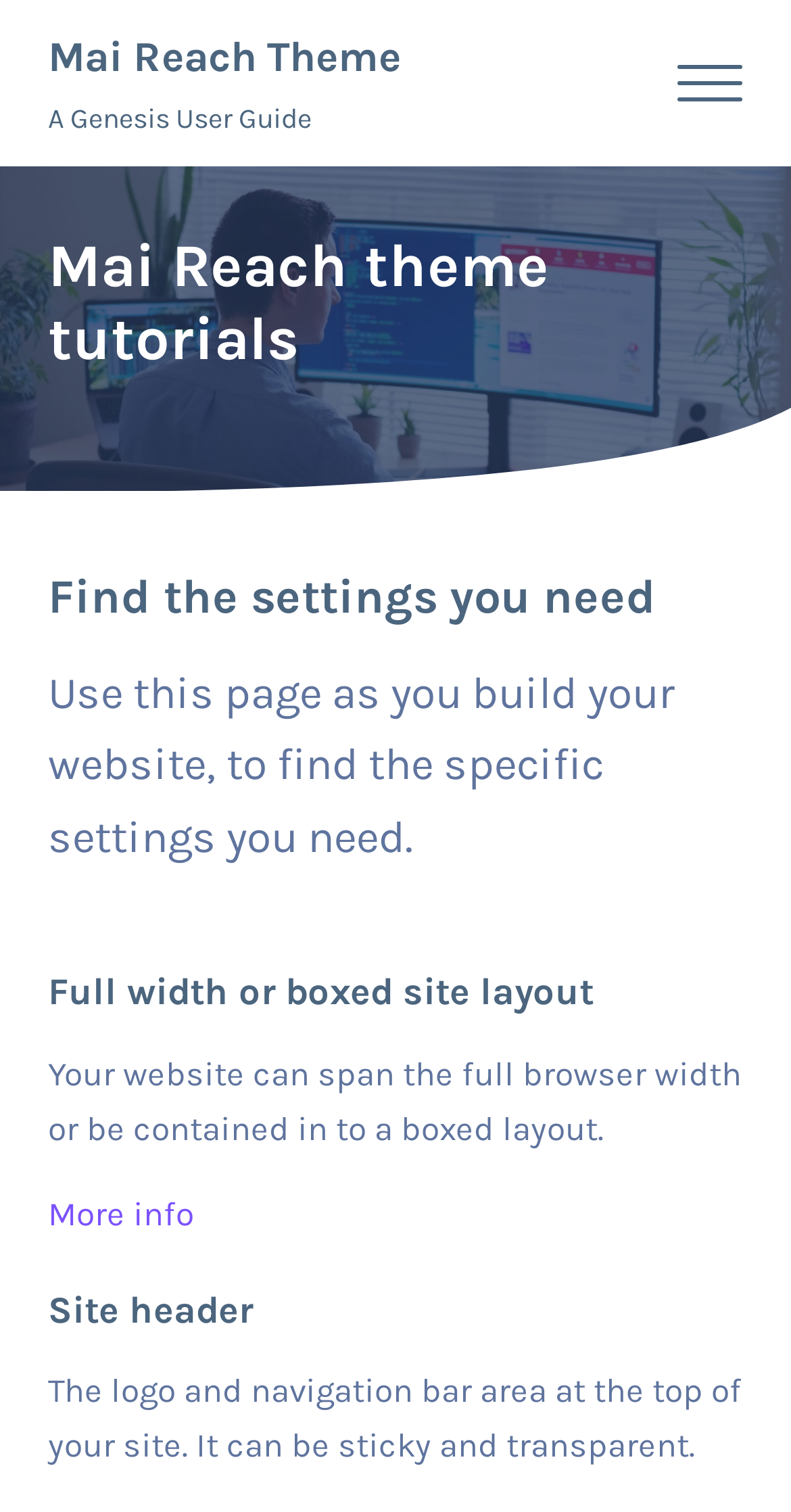Describe every aspect of the webpage comprehensively.

The webpage is a tutorial guide for the Mai Reach theme, with a main hero header image spanning the full width of the page. At the top left, there are three "Skip to" links, allowing users to navigate to main content, header right navigation, or site footer. 

Next to these links, the Mai Reach Theme logo is displayed, accompanied by a static text "A Genesis User Guide". On the top right, a "Menu" button is located. 

Below the header image, the main content is divided into sections. The first section is headed by "Mai Reach theme tutorials" and contains a subheading "Find the settings you need" with a brief description "Use this page as you build your website, to find the specific settings you need." 

The next section is headed by "Full width or boxed site layout" and explains that the website can be displayed in either a full-width or boxed layout. A "More info" link is provided for further details. 

The following section is headed by "Site header" and describes the logo and navigation bar area at the top of the site, mentioning that it can be sticky and transparent.